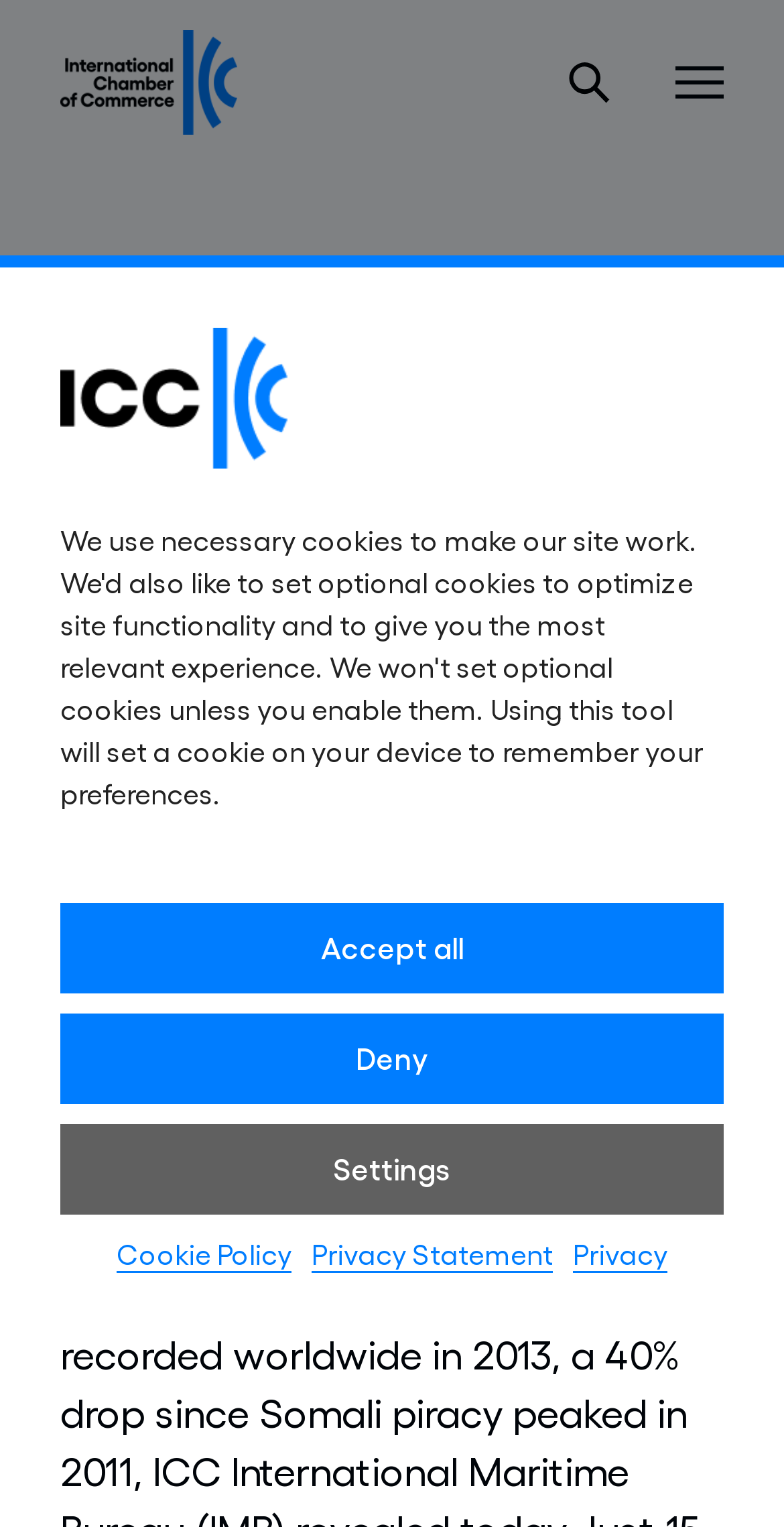Identify the bounding box coordinates for the element you need to click to achieve the following task: "Read the article title". Provide the bounding box coordinates as four float numbers between 0 and 1, in the form [left, top, right, bottom].

[0.077, 0.167, 0.923, 0.483]